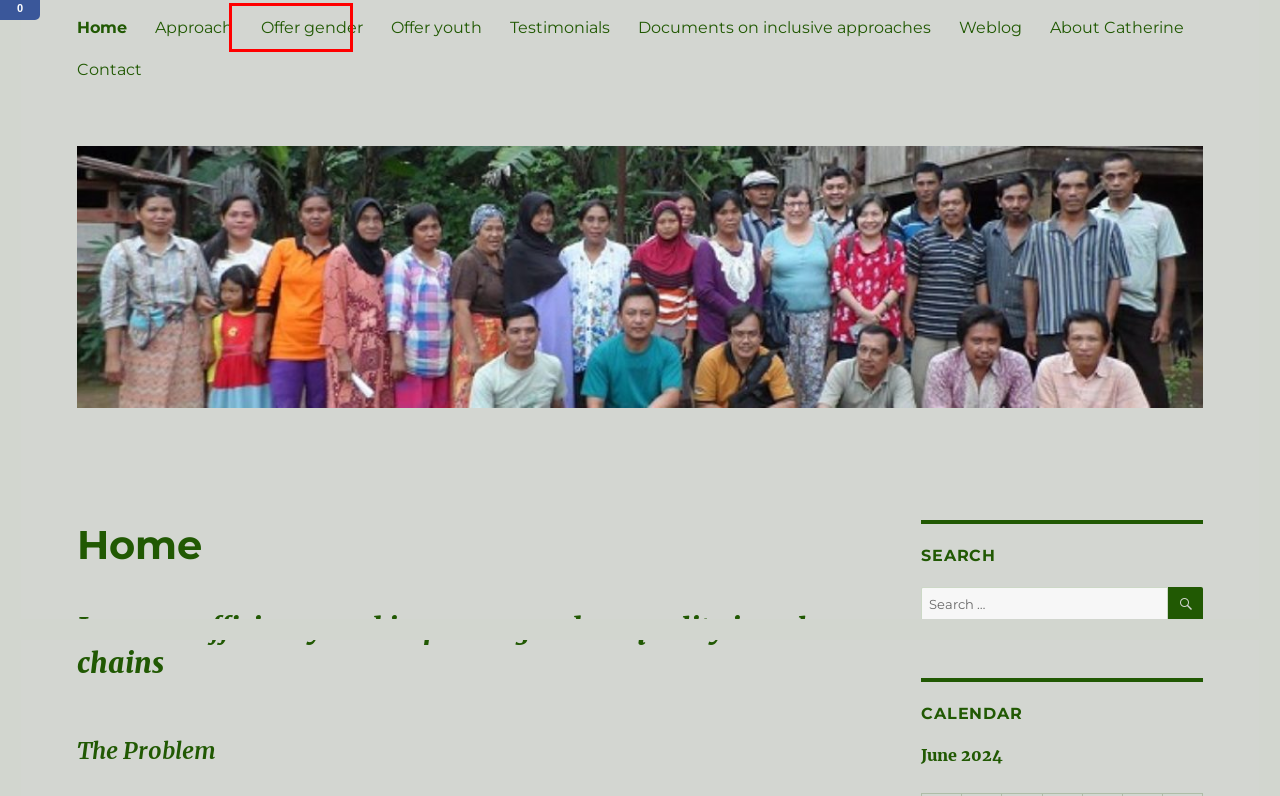You have received a screenshot of a webpage with a red bounding box indicating a UI element. Please determine the most fitting webpage description that matches the new webpage after clicking on the indicated element. The choices are:
A. About Catherine – Gender Smart Solutions
B. Contact – Gender Smart Solutions
C. Weblog – Gender Smart Solutions
D. Offer Gender – Gender Smart Solutions
E. Documents on gender and youth – Gender Smart Solutions
F. GALSatScale – Gender Smart Solutions
G. Testimonials – Gender Smart Solutions
H. Offer Youth – Gender Smart Solutions

D